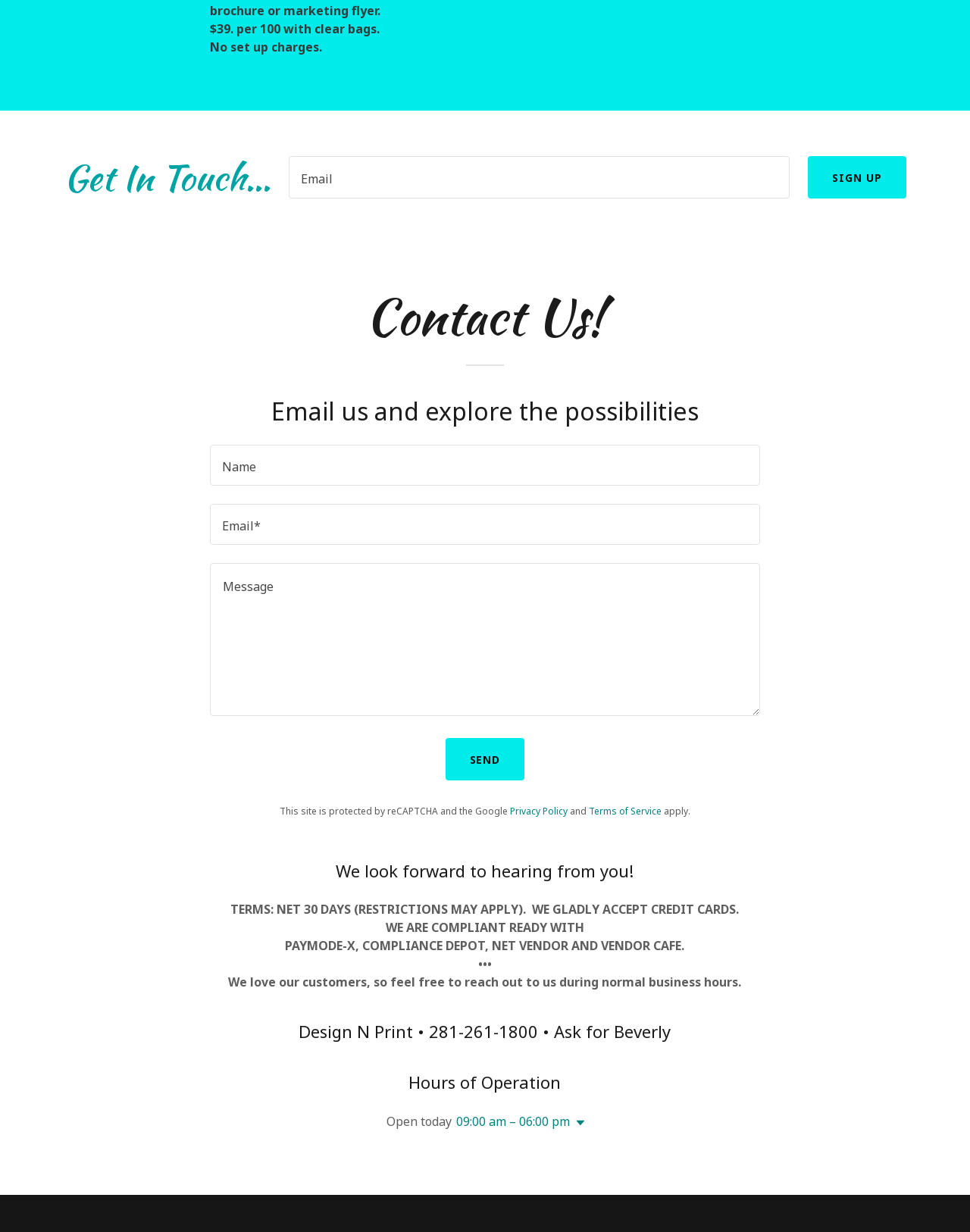Using the given description, provide the bounding box coordinates formatted as (top-left x, top-left y, bottom-right x, bottom-right y), with all values being floating point numbers between 0 and 1. Description: Terms of Service

[0.607, 0.653, 0.682, 0.664]